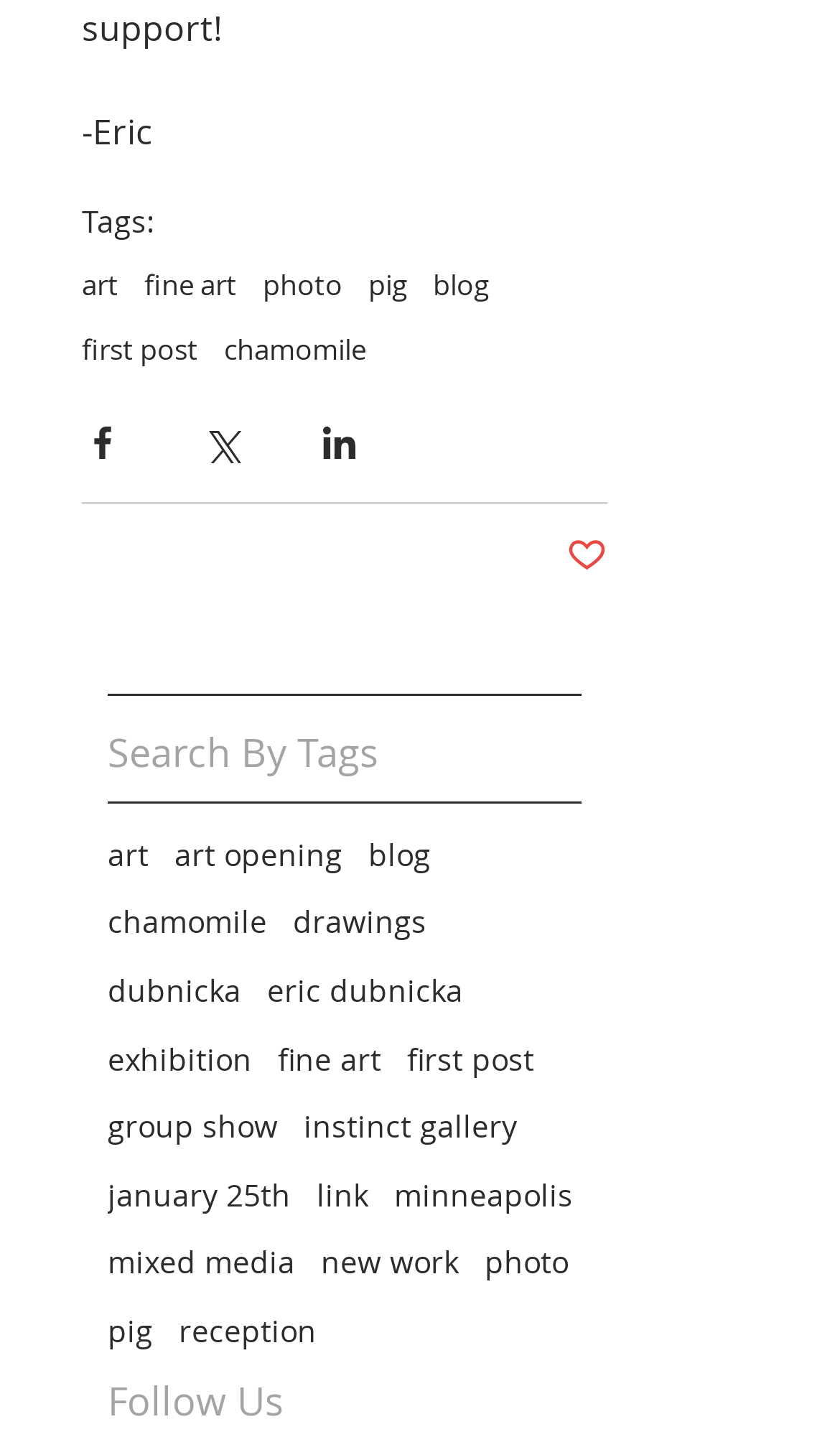Determine the bounding box coordinates for the UI element matching this description: "new work".

[0.382, 0.867, 0.546, 0.897]